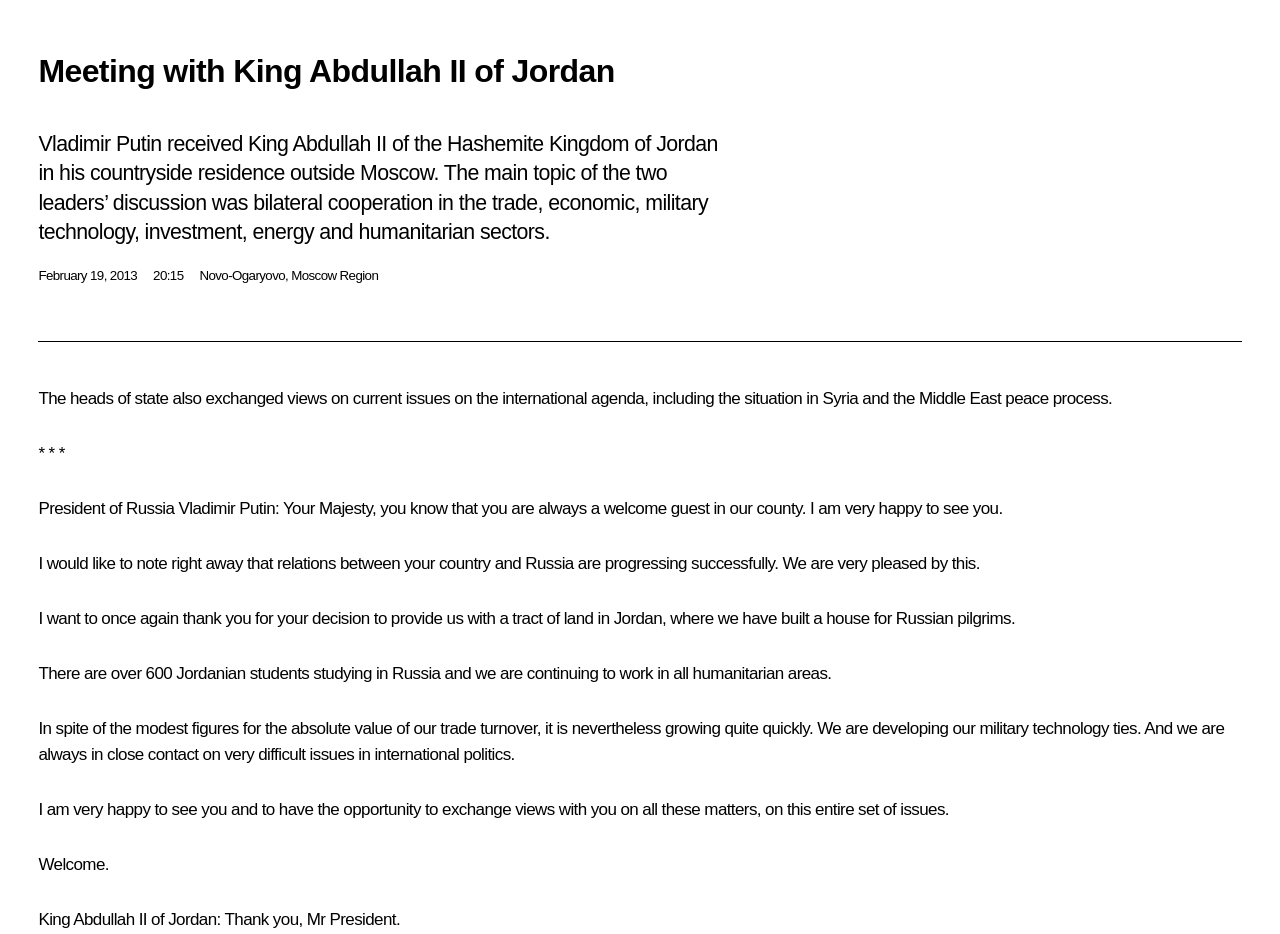Provide a short, one-word or phrase answer to the question below:
How many Jordanian students are studying in Russia?

over 600